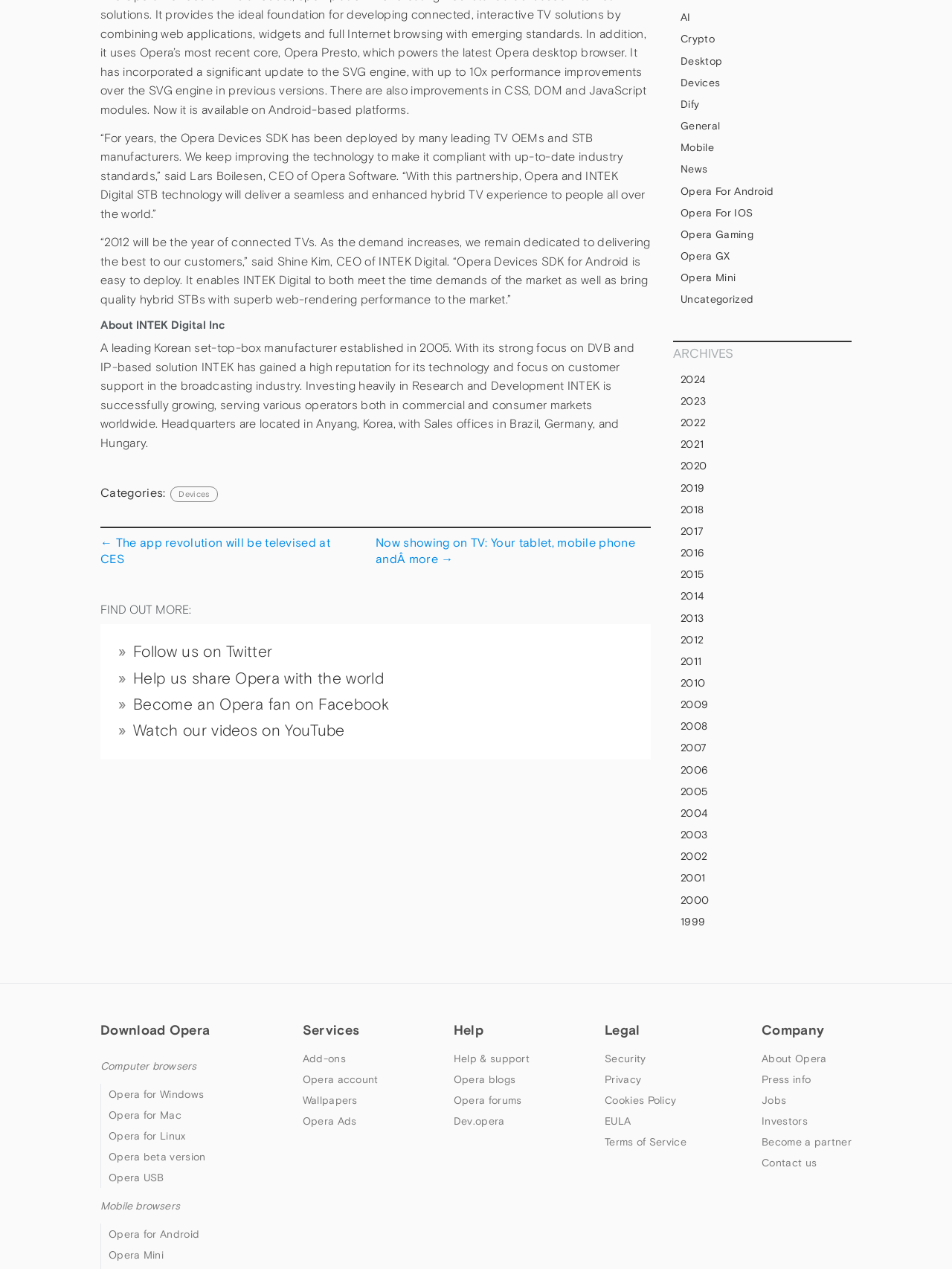Identify the bounding box for the UI element that is described as follows: "2009".

[0.707, 0.549, 0.895, 0.563]